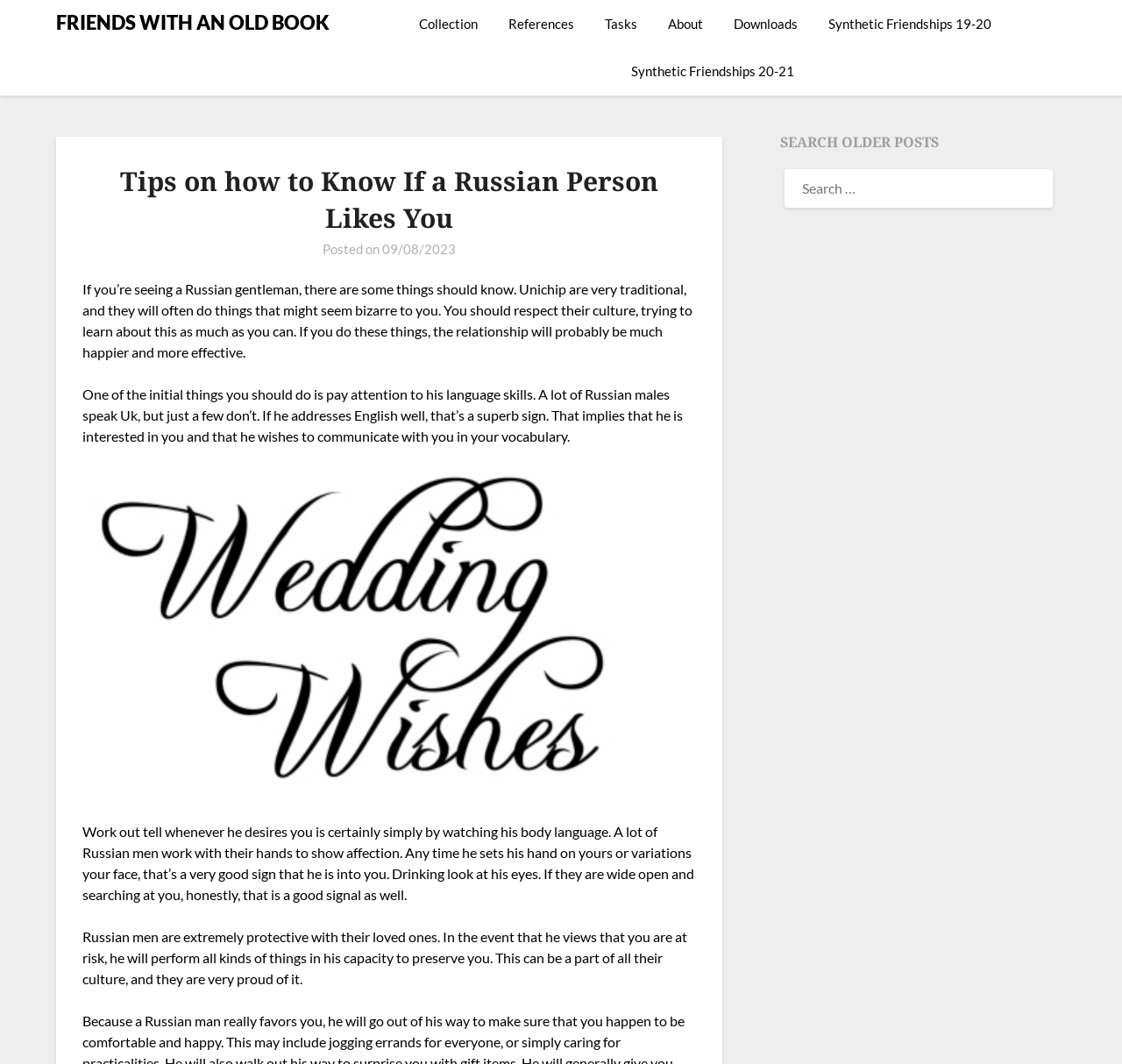Please respond to the question using a single word or phrase:
What is the topic of the article?

Russian person likes you